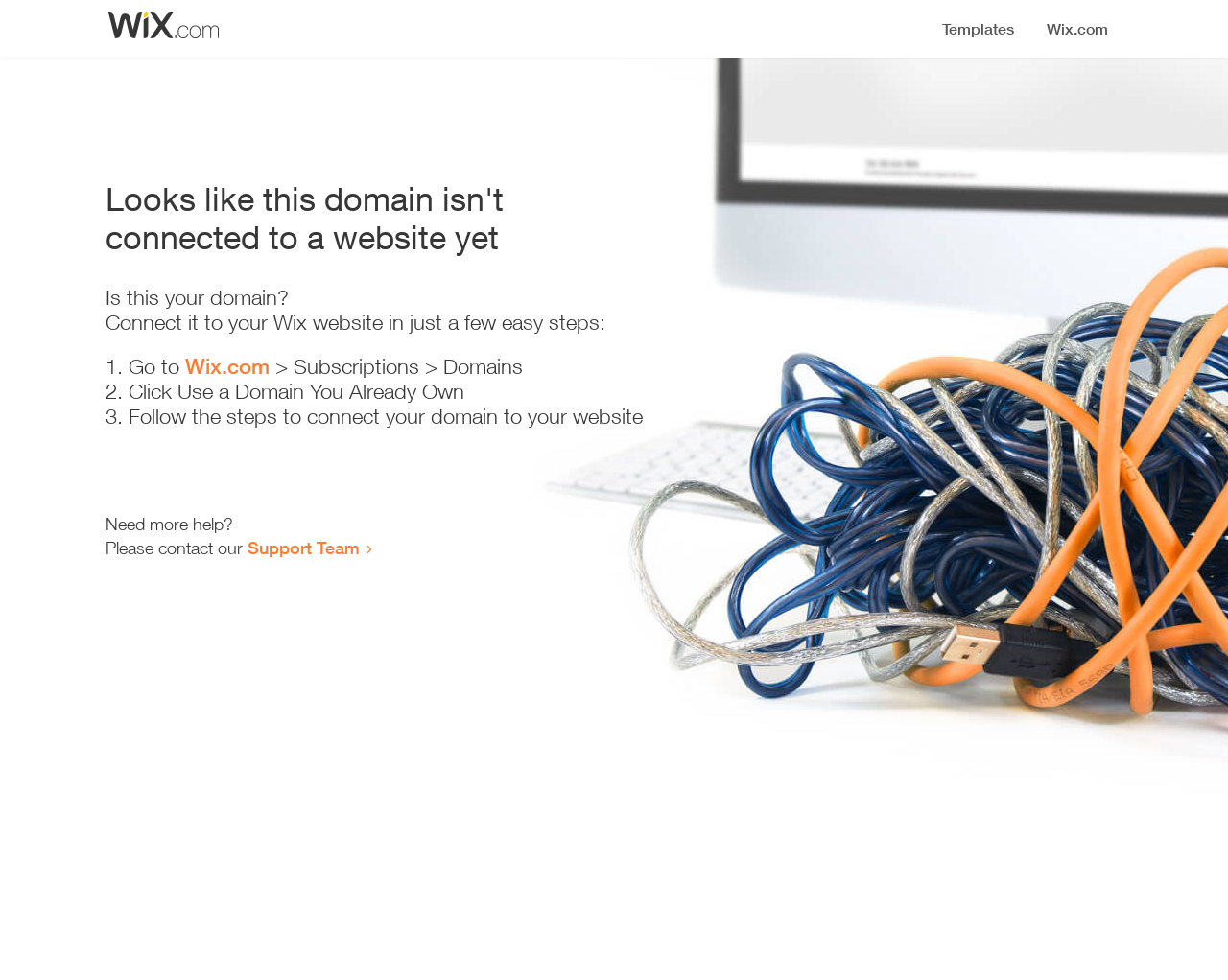Who can I contact for more help?
Respond to the question with a single word or phrase according to the image.

Support Team